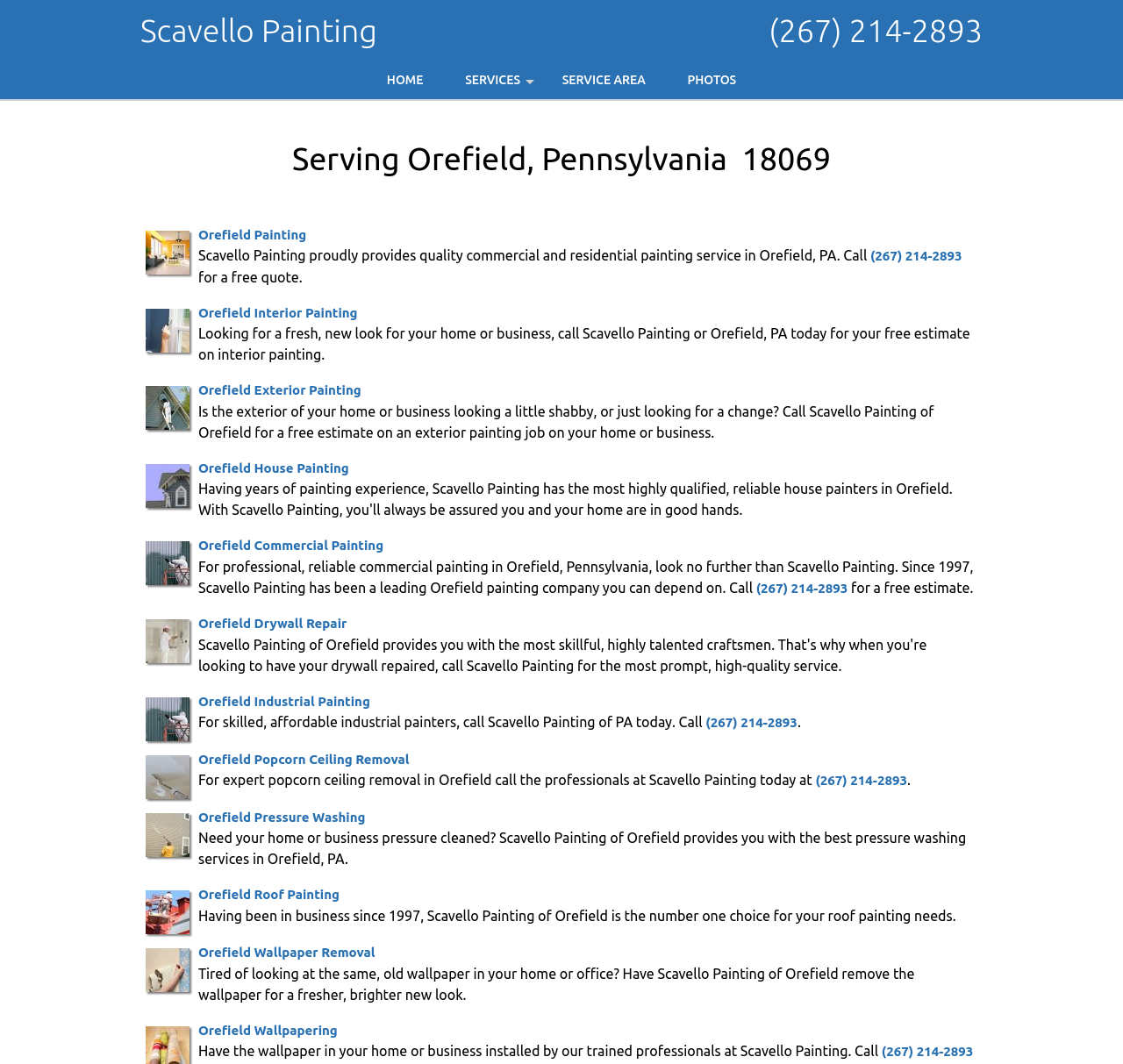Identify the bounding box of the HTML element described as: "Home".

[0.327, 0.058, 0.394, 0.093]